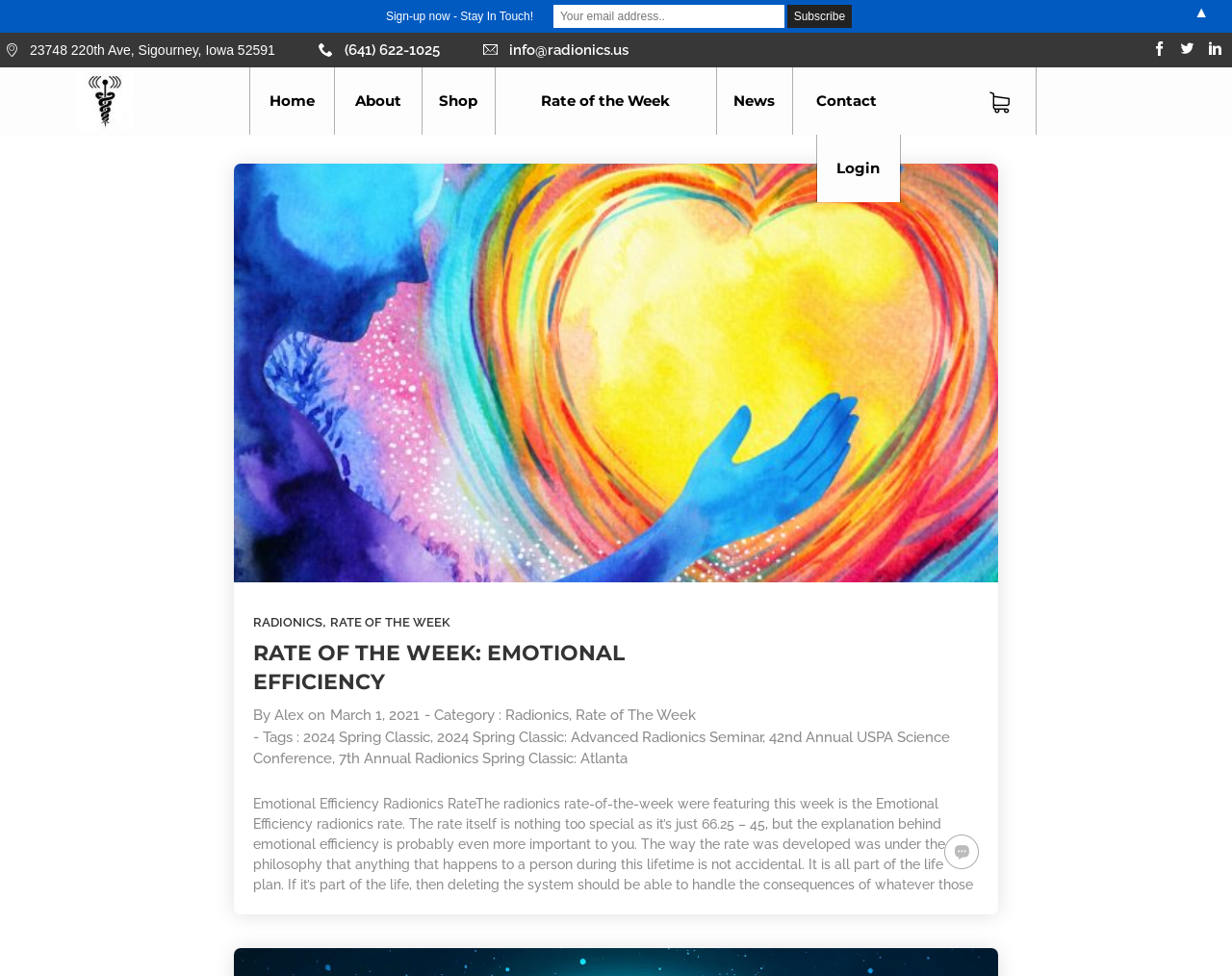Find the bounding box coordinates of the element you need to click on to perform this action: 'Click the 'RATE OF THE WEEK: EMOTIONAL EFFICIENCY' link'. The coordinates should be represented by four float values between 0 and 1, in the format [left, top, right, bottom].

[0.206, 0.655, 0.794, 0.714]